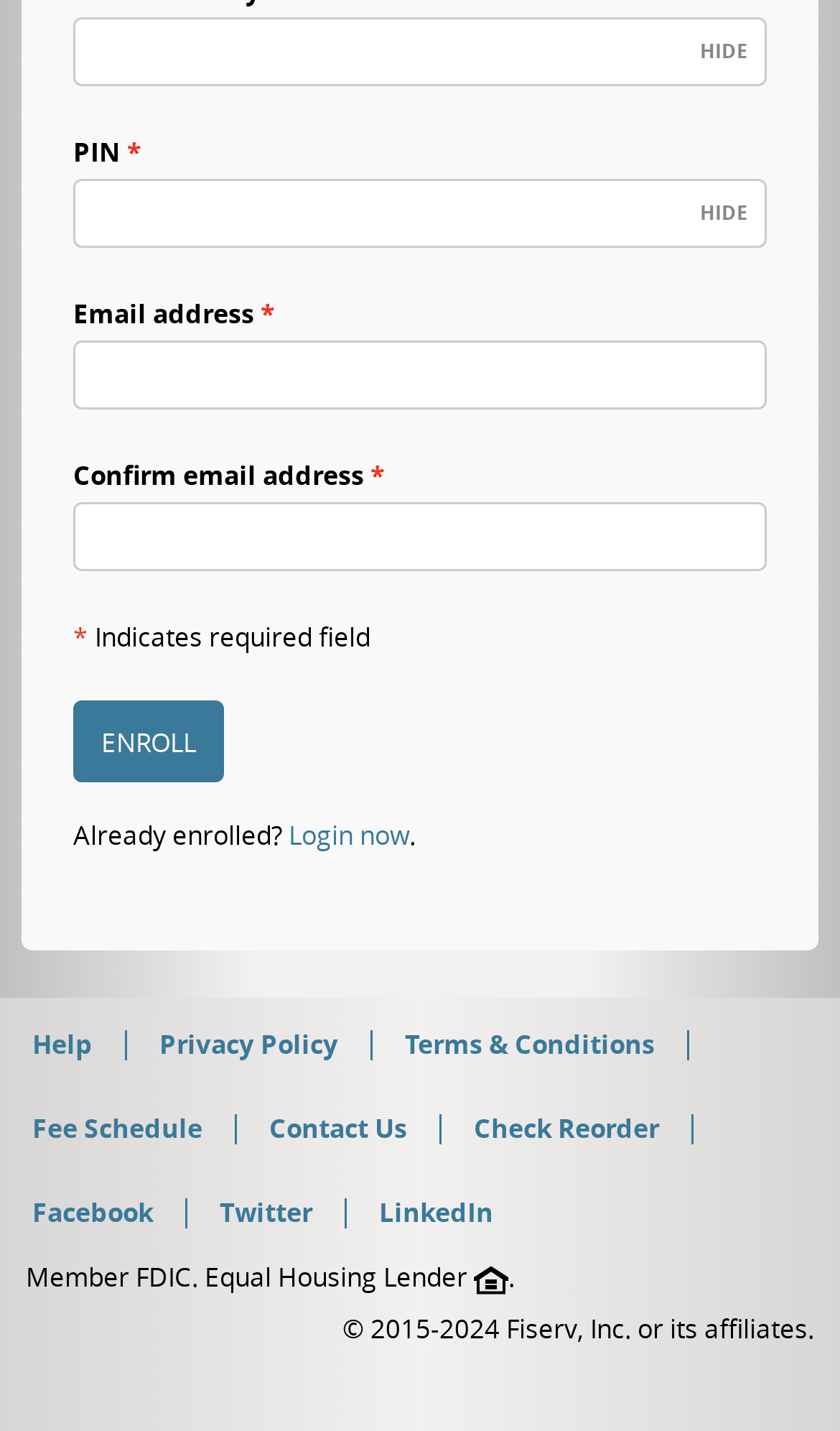From the image, can you give a detailed response to the question below:
What is the organization's stance on housing?

The webpage has a static text 'Equal Housing Lender' at the bottom, indicating that the organization is an equal housing lender, which means they do not discriminate based on race, color, religion, sex, handicap, familial status, or national origin in the provision of housing-related services.